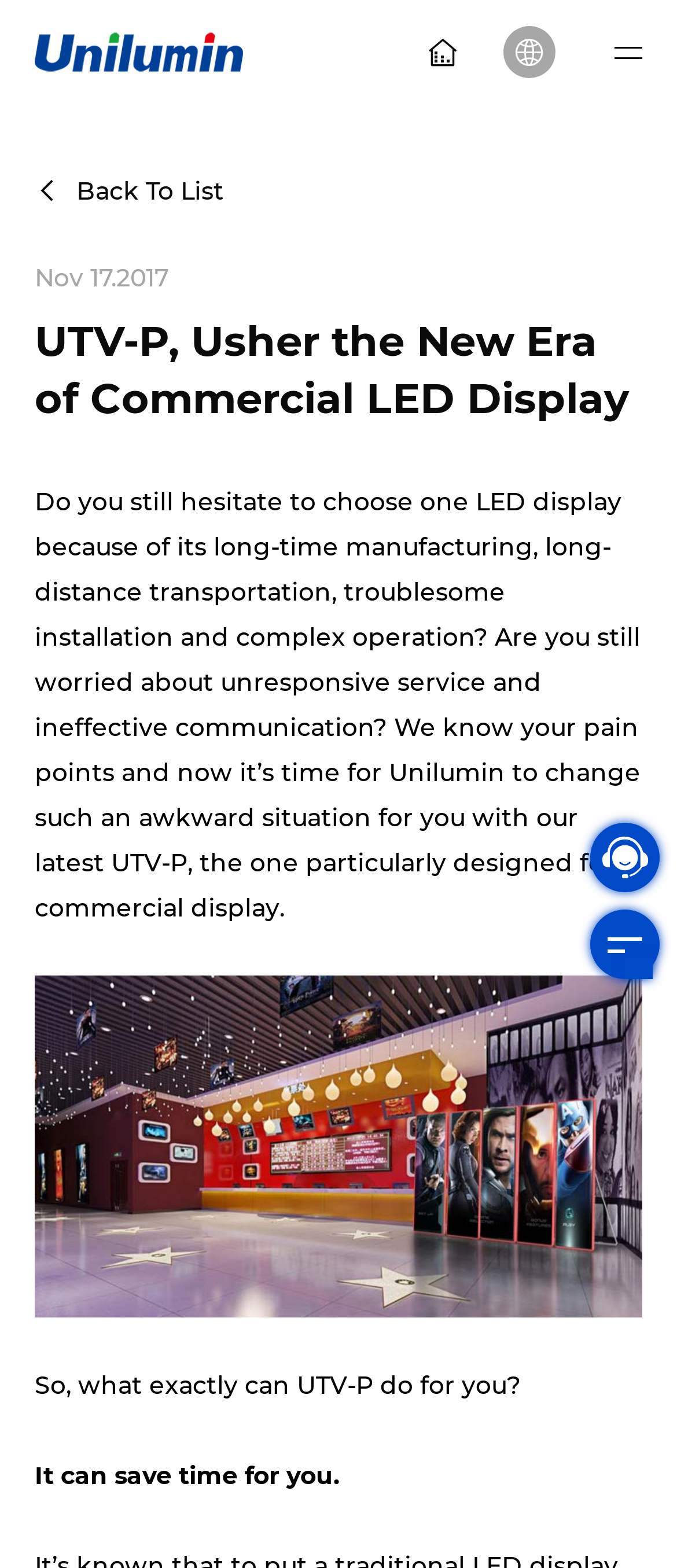Find the bounding box coordinates for the element described here: "alt="Conversation icon"".

[0.869, 0.366, 0.959, 0.405]